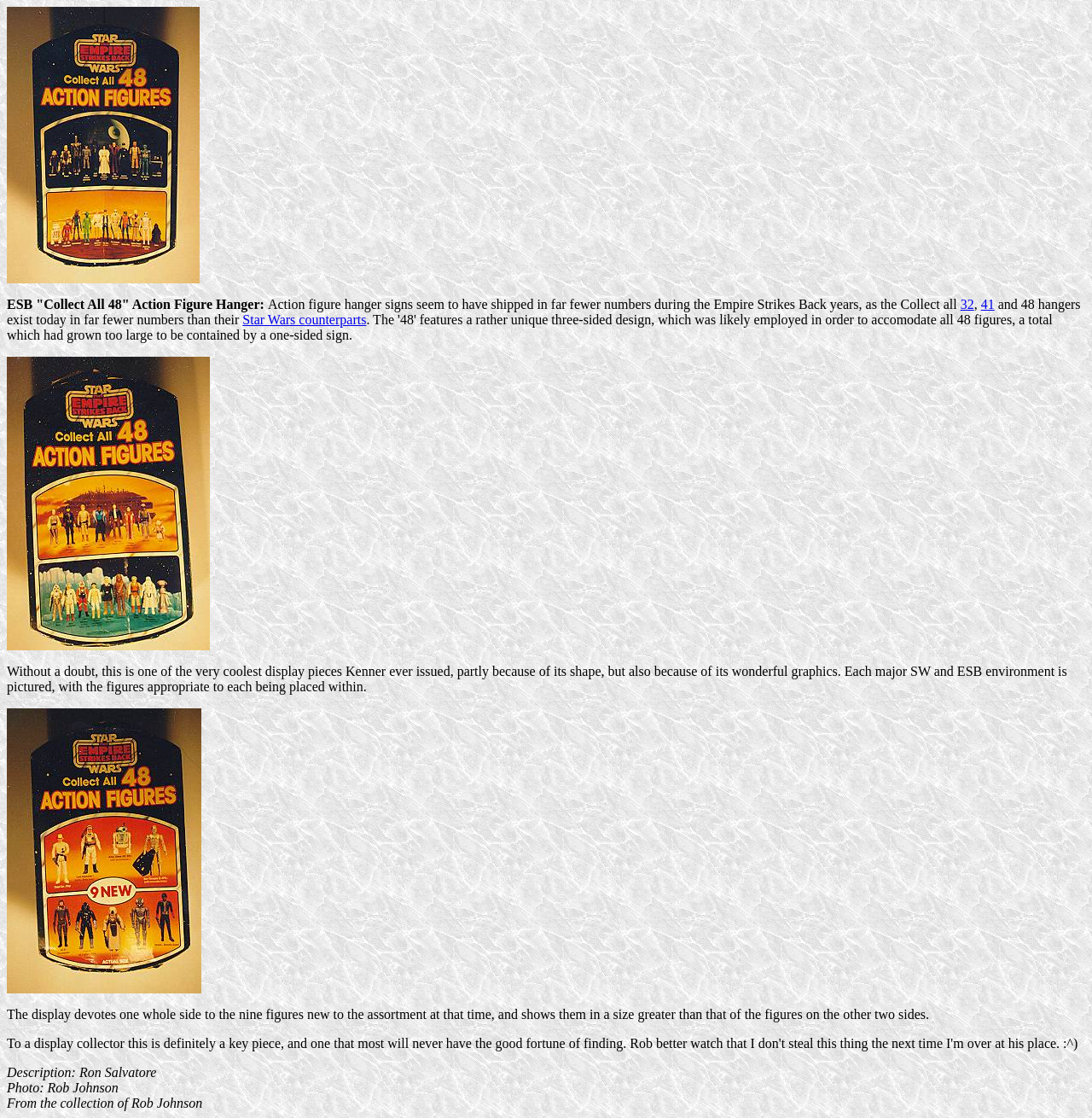What is the name of the person who took the photo?
Deliver a detailed and extensive answer to the question.

The answer can be found in the StaticText element 'Photo: Rob Johnson' which indicates that the person who took the photo is Rob Johnson.